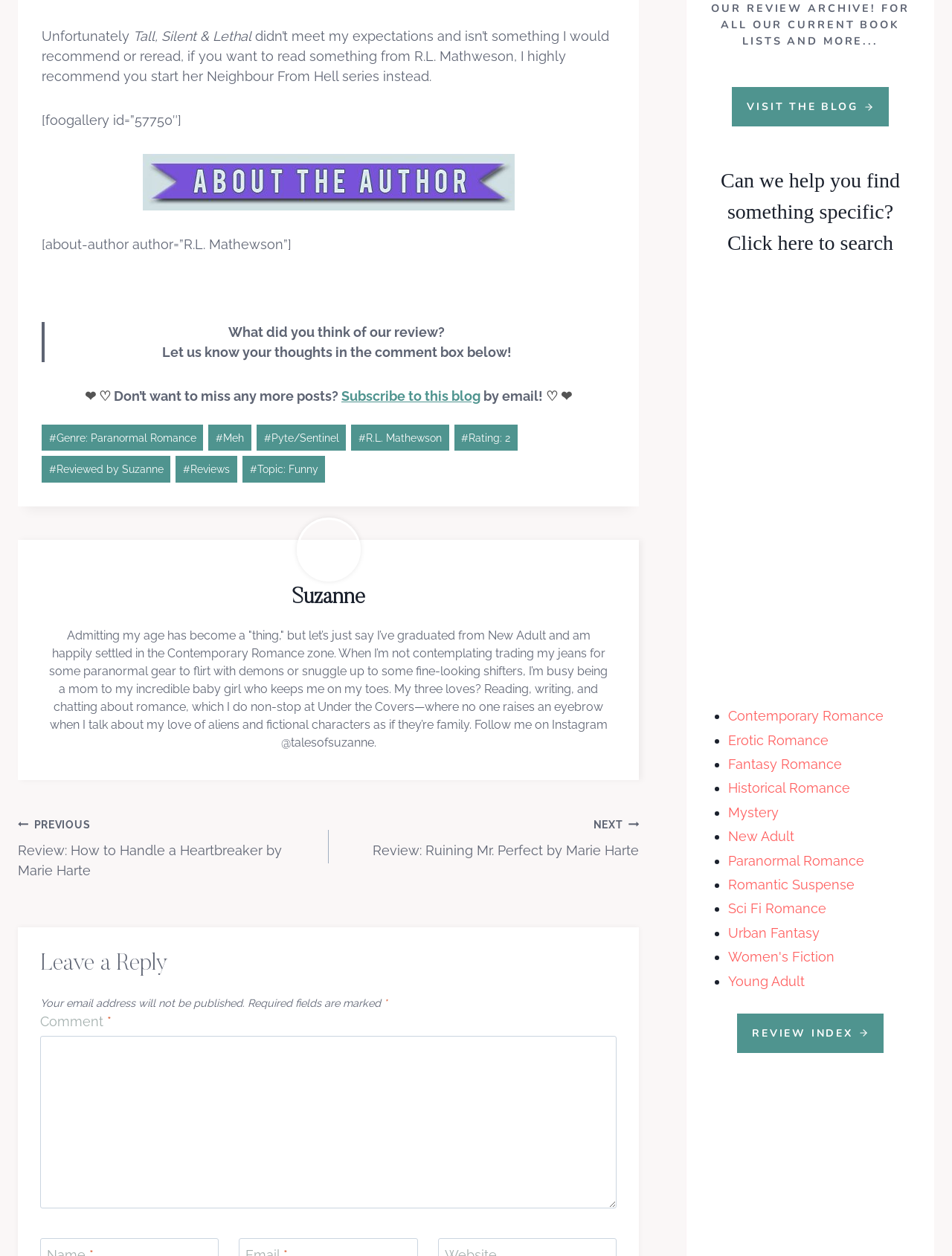What is the rating of the book being reviewed?
Carefully analyze the image and provide a thorough answer to the question.

The rating of the book being reviewed can be found in the link '#Rating: 2' which is located in the footer section of the webpage.